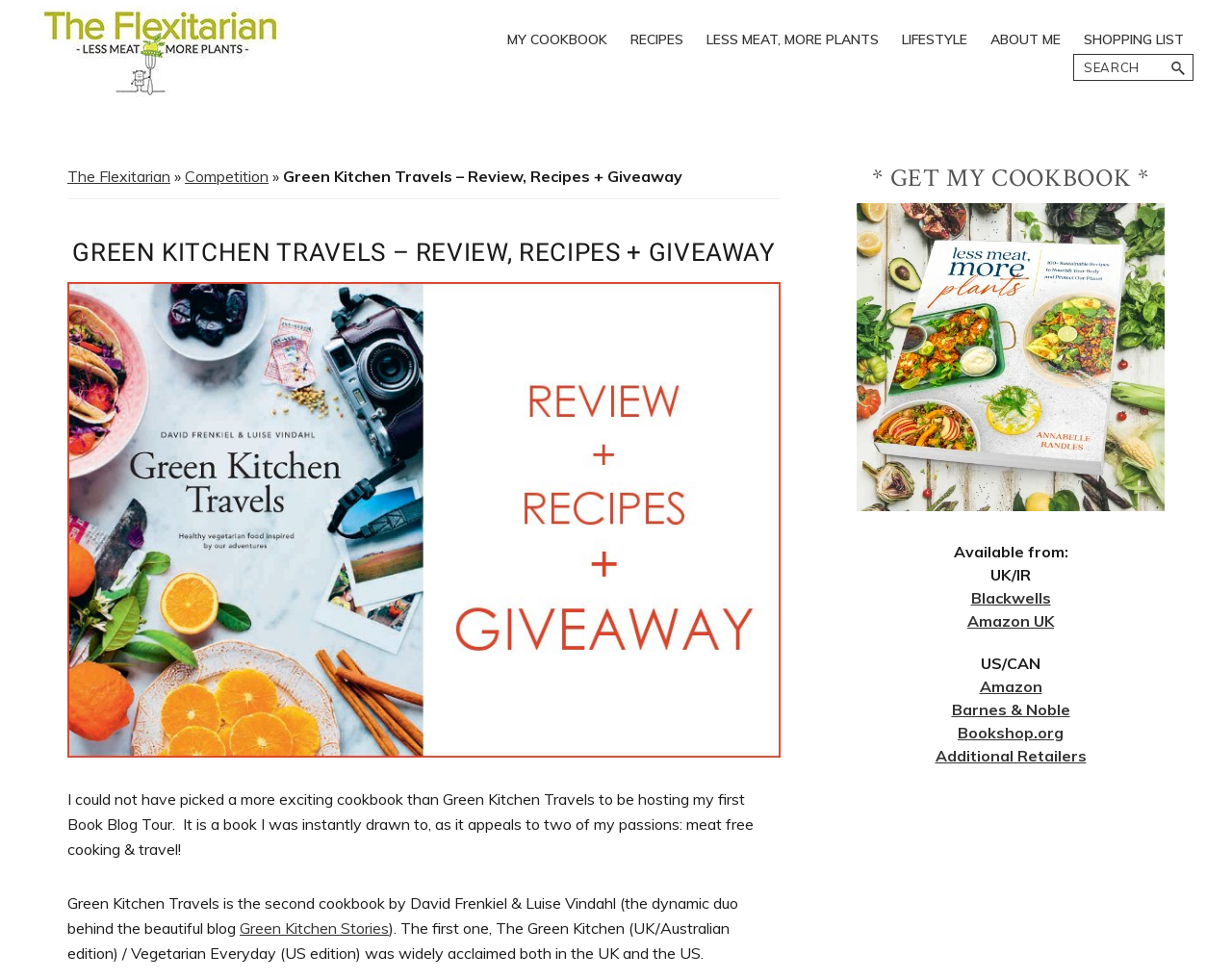Using the description: "Blackwells", identify the bounding box of the corresponding UI element in the screenshot.

[0.788, 0.6, 0.853, 0.62]